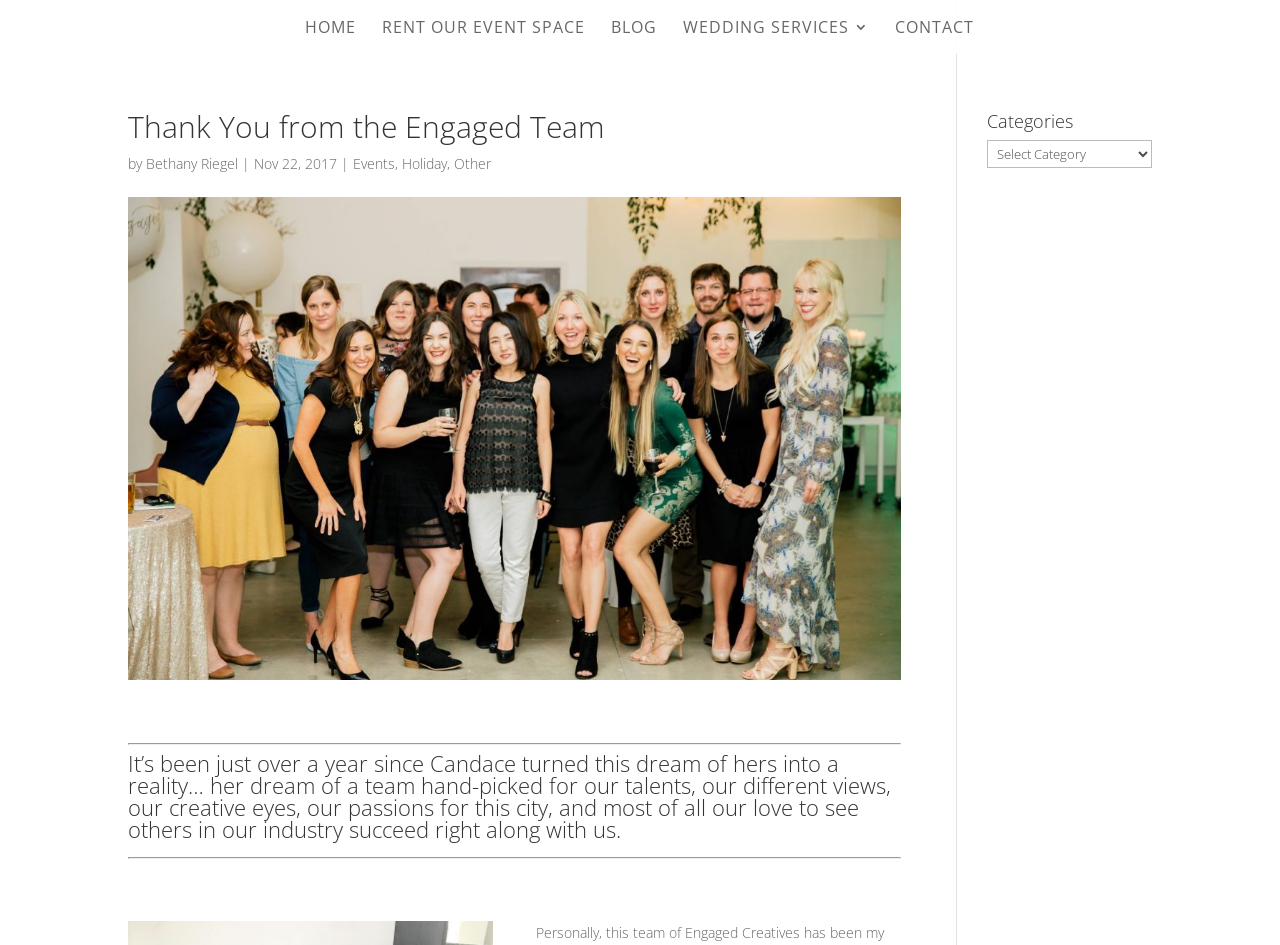What is the topic of the blog post?
Using the image as a reference, answer with just one word or a short phrase.

Thank you message